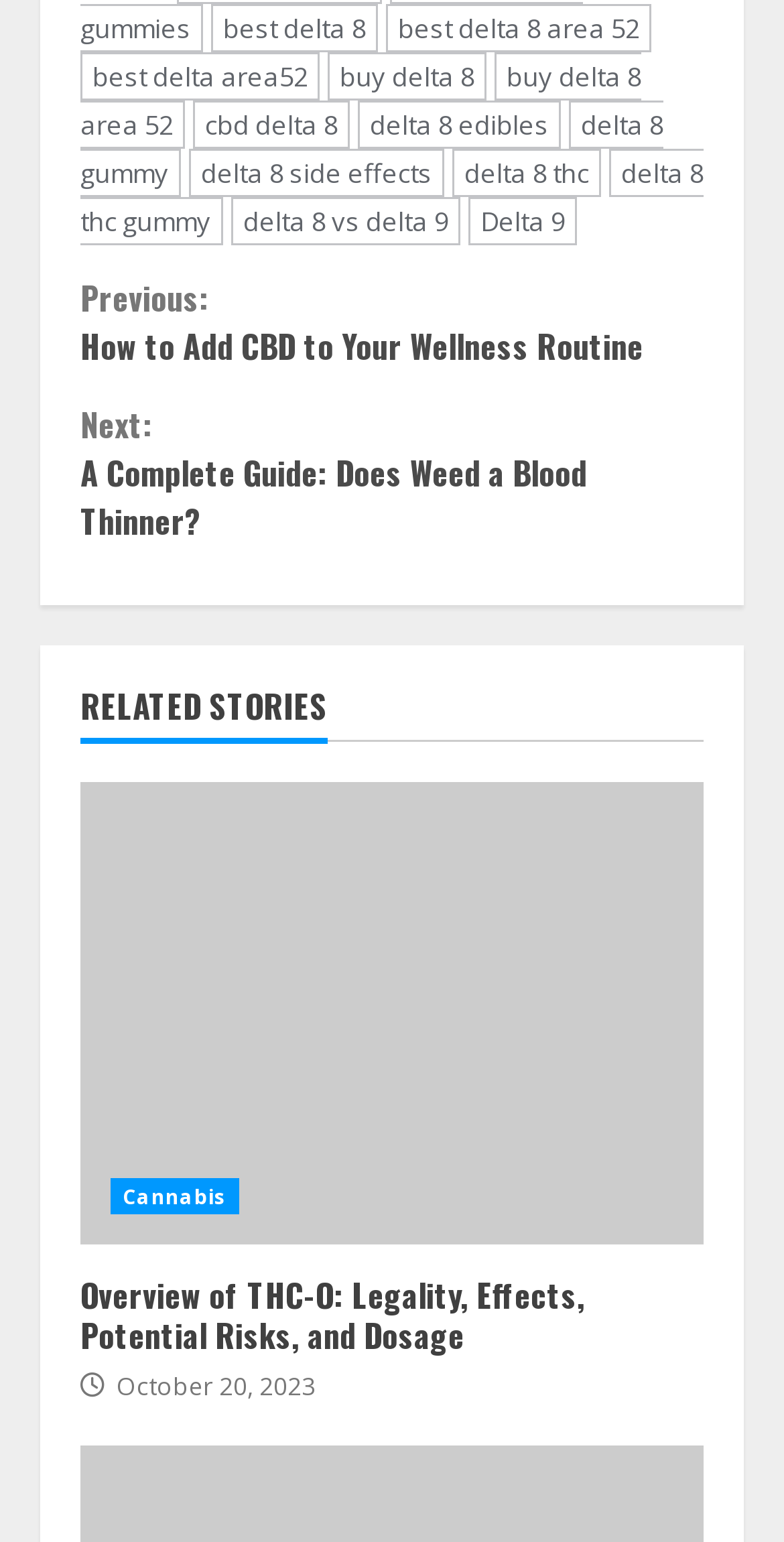Answer the question below using just one word or a short phrase: 
How many links are there on the webpage?

17